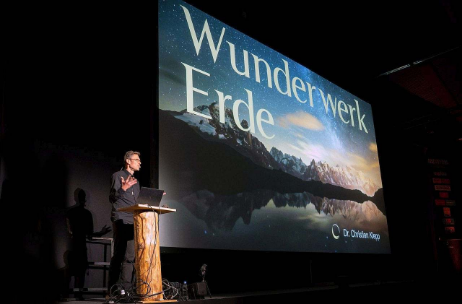Give a thorough description of the image, including any visible elements and their relationships.

In this captivating scene, Dr. Christian Klepp stands poised at a podium, delivering an engaging lecture titled "Wunderwerk Erde" (Wonder of Earth). The backdrop features a stunning projection of a serene night landscape, showcasing a starry sky reflected on a tranquil lake, evoking a sense of awe for the beauty of our planet. Dr. Klepp, who is both a climate researcher and landscape photographer, uses his extensive experience and impressive visuals to guide the audience through an unforgettable journey that explores the Earth's evolution and the urgent need for sustainability. His presentation aims to inspire change and respect for our environment, emphasizing how each individual's actions contribute to the overall well-being of our planet and future generations. The setting suggests an interactive atmosphere, where he likely engages with attendees, sharing insights and motivating them toward practical steps for protecting our Earth.